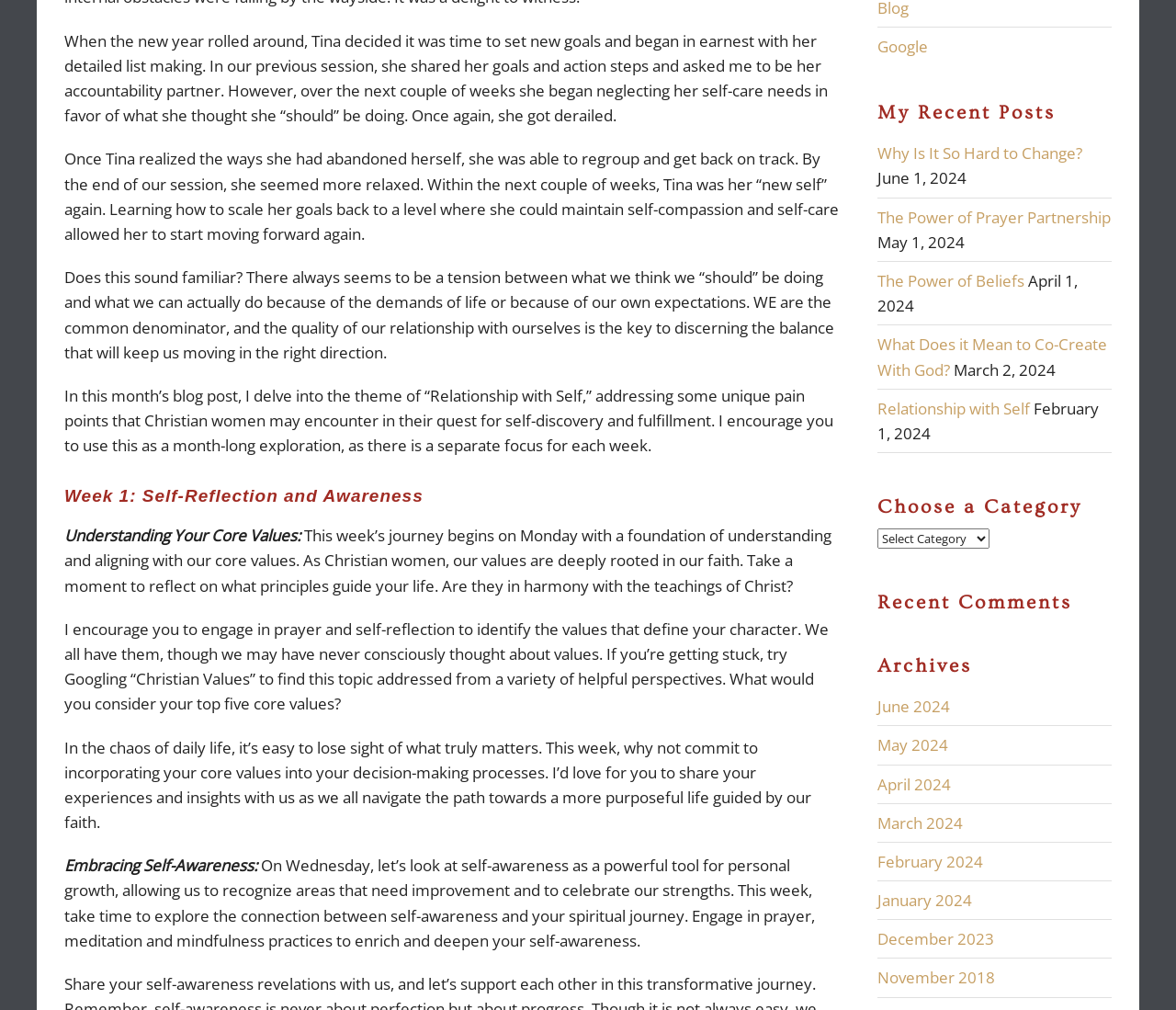Specify the bounding box coordinates of the region I need to click to perform the following instruction: "Read the 'Why Is It So Hard to Change?' post". The coordinates must be four float numbers in the range of 0 to 1, i.e., [left, top, right, bottom].

[0.746, 0.141, 0.92, 0.162]